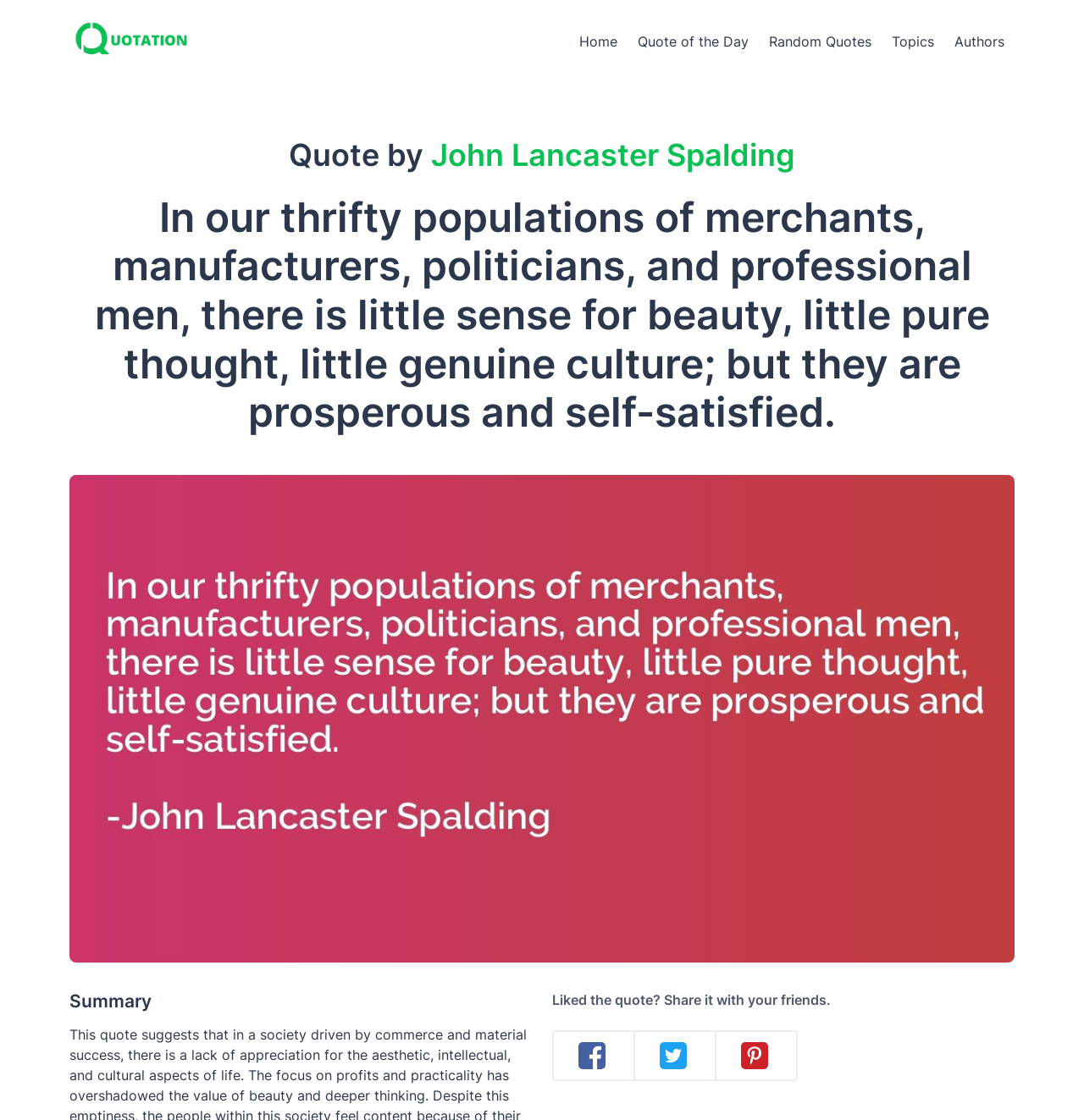Extract the bounding box coordinates of the UI element described: "John Lancaster Spalding". Provide the coordinates in the format [left, top, right, bottom] with values ranging from 0 to 1.

[0.398, 0.122, 0.734, 0.155]